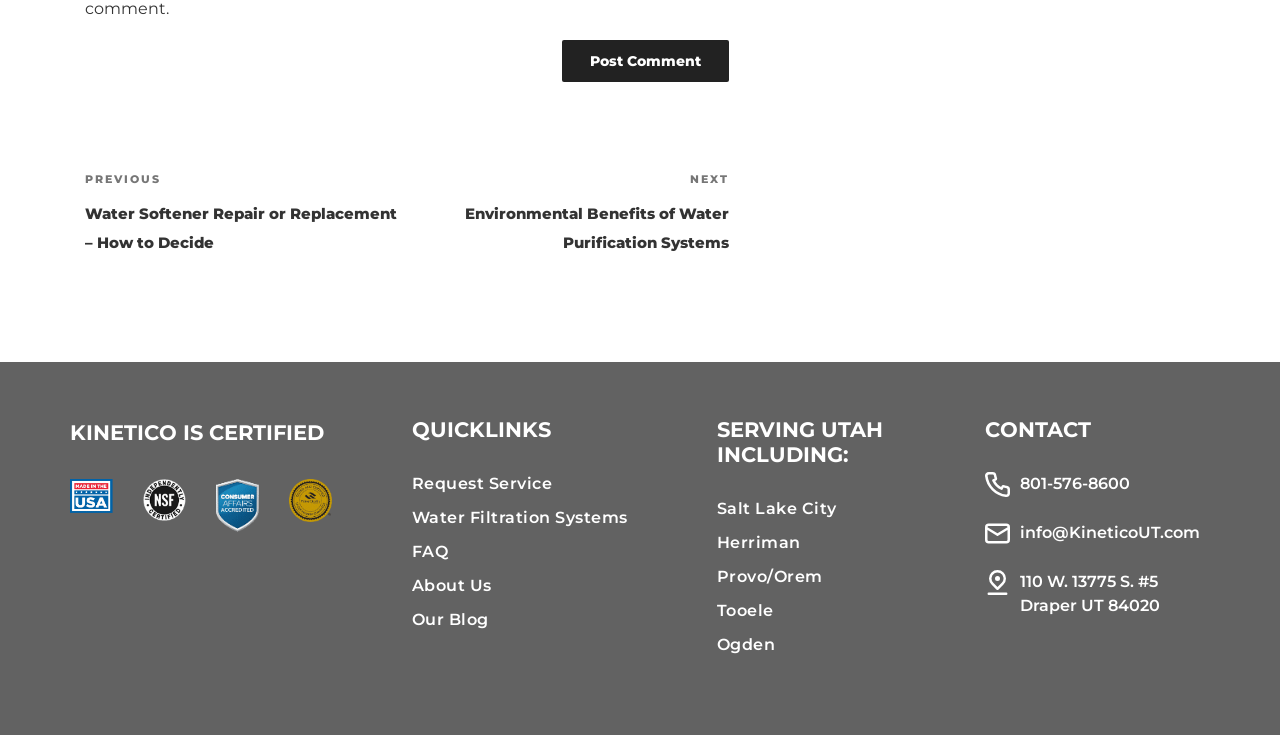What type of systems are mentioned in the QUICKLINKS section?
Refer to the image and provide a one-word or short phrase answer.

Water Filtration Systems